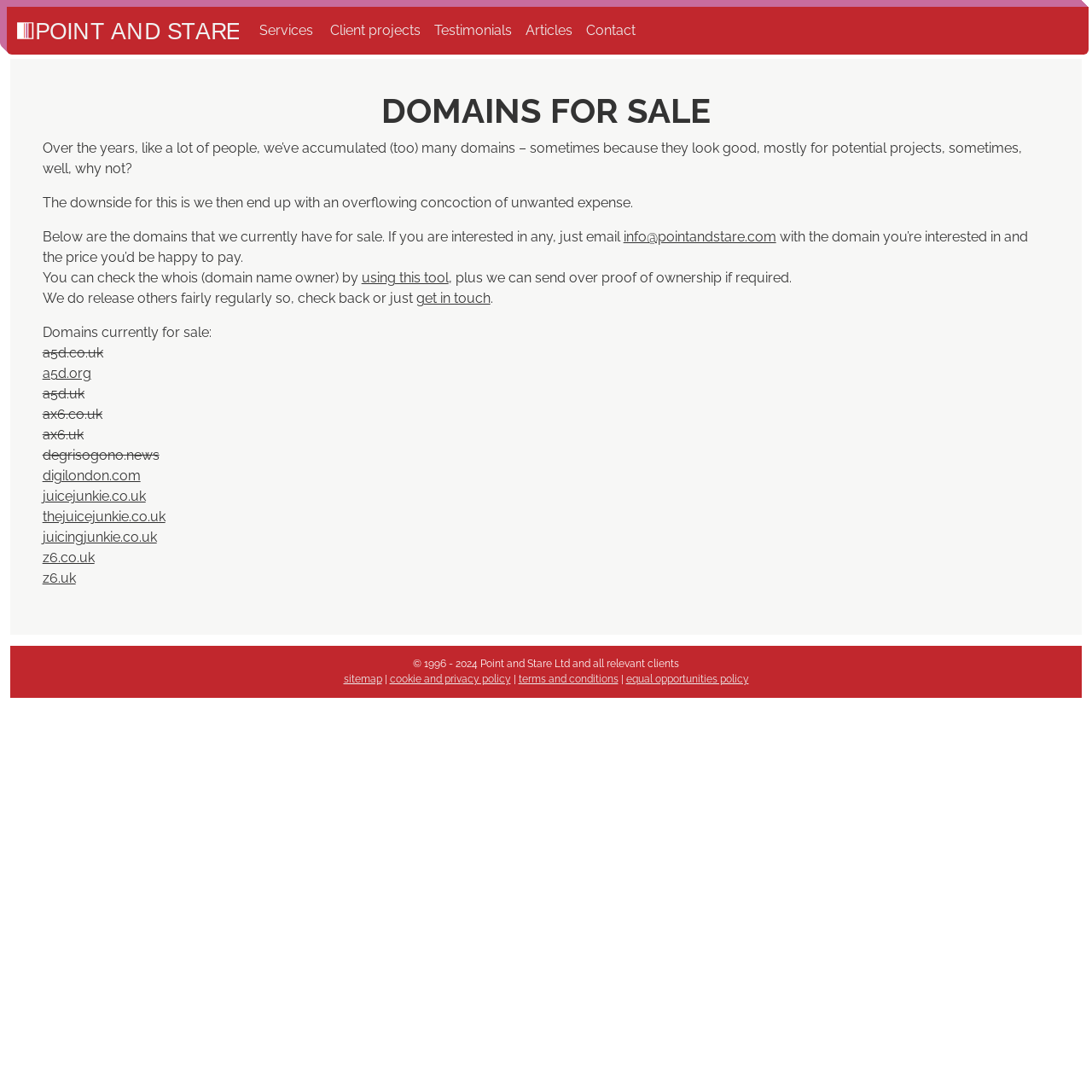Identify the bounding box coordinates for the element you need to click to achieve the following task: "Check the whois using this tool". The coordinates must be four float values ranging from 0 to 1, formatted as [left, top, right, bottom].

[0.331, 0.247, 0.411, 0.262]